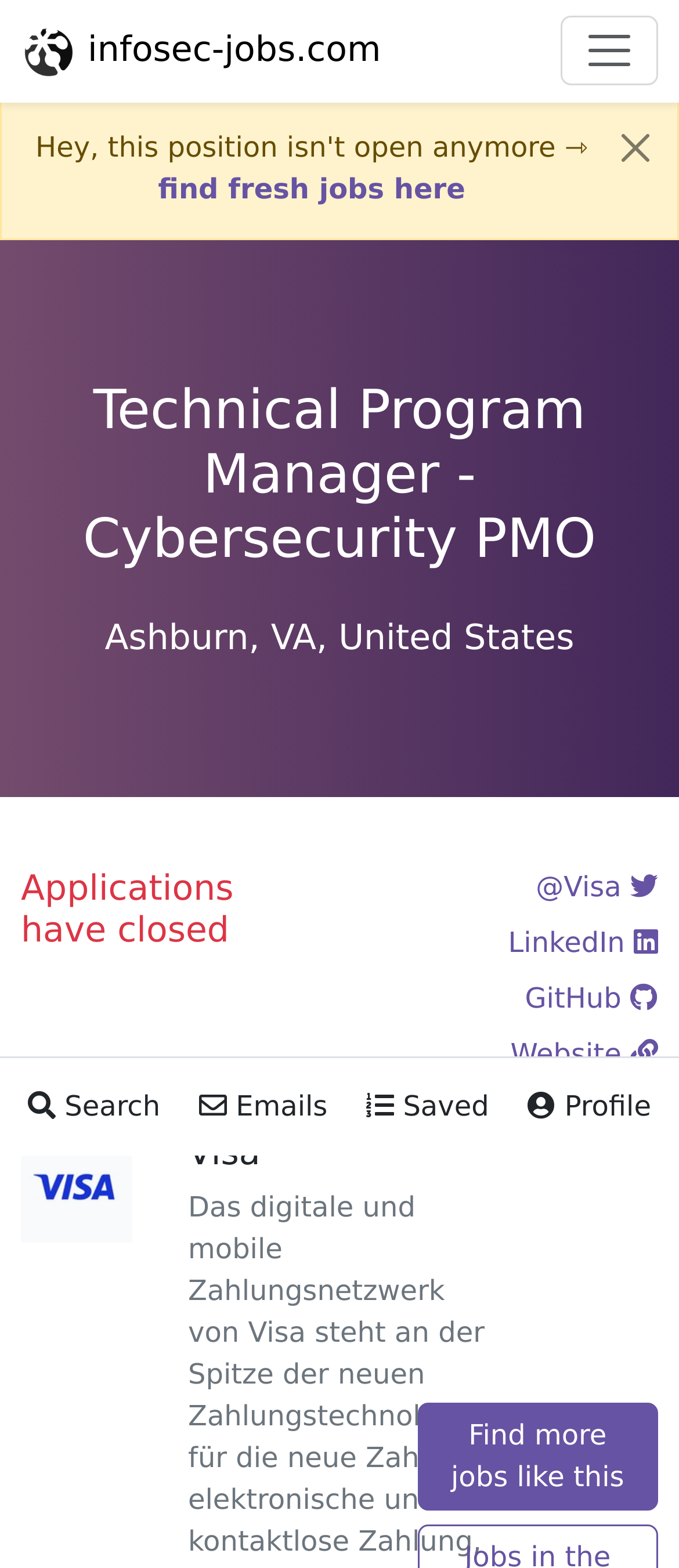Offer a thorough description of the webpage.

The webpage is a job posting for a Full Time Technical Program Manager - Cybersecurity PMO position at Visa in Ashburn, VA, United States. At the top left corner, there is an "infosec-jobs.com" logo, accompanied by a "Toggle navigation" button. Below the logo, there is an alert section that contains a link to "find fresh jobs here" and a "Close" button.

The main content of the page is divided into sections. The first section has a heading that displays the job title, "Technical Program Manager - Cybersecurity PMO", and the location, "Ashburn, VA, United States". Below this heading, there is a section that indicates "Applications have closed".

On the right side of the page, there are four social media links, including LinkedIn, GitHub, and Website, with their respective icons. Below these links, there is a Visa logo, accompanied by a heading that displays the company name, "Visa".

At the bottom of the page, there is a link to "Find more jobs like this". The page also has a navigation menu at the top right corner, with links to "Search", "Emails", "Saved", and "Profile", each represented by an icon.

Overall, the page is focused on providing information about the job posting, with links to related resources and social media profiles.